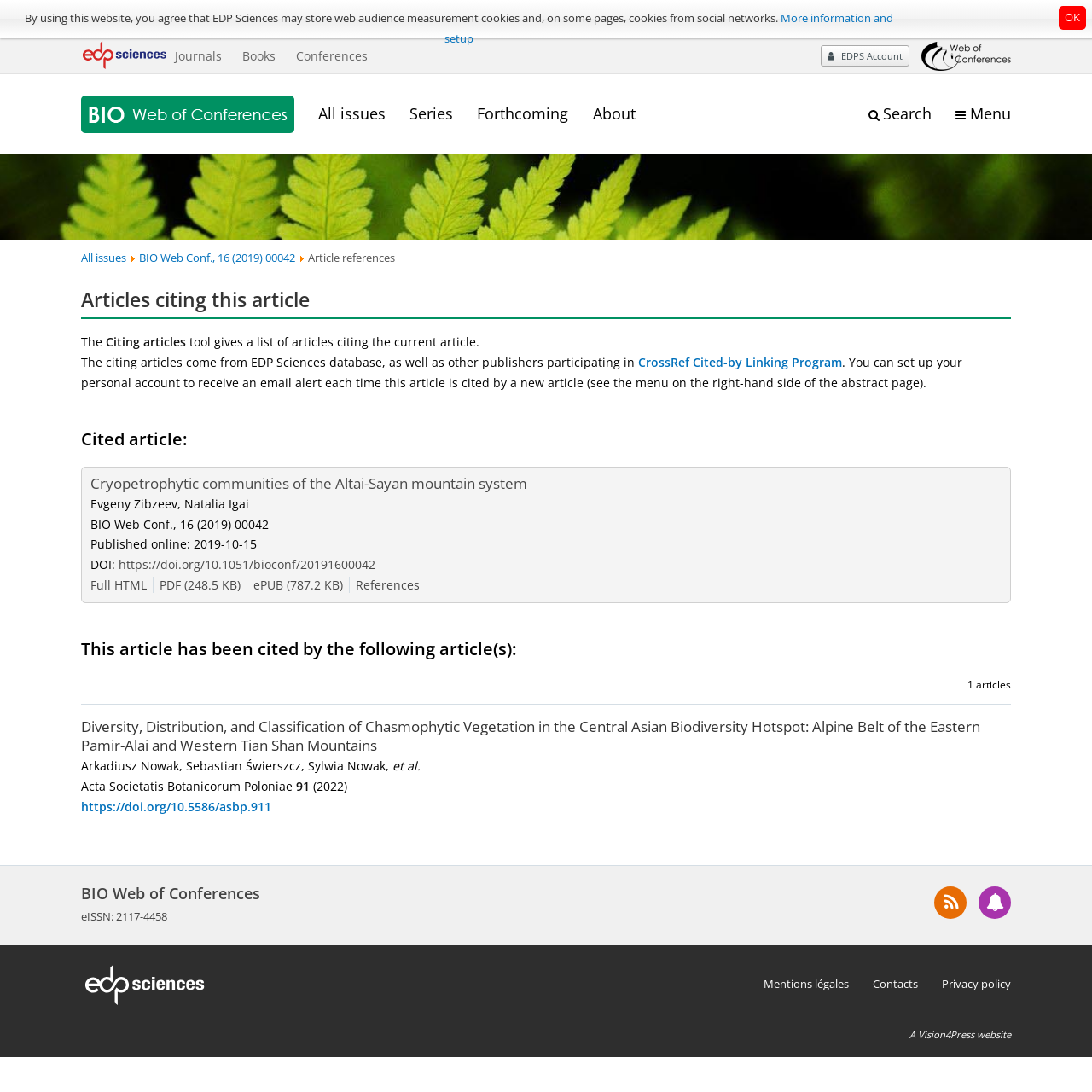Show the bounding box coordinates for the HTML element described as: "Contacts".

[0.799, 0.894, 0.841, 0.908]